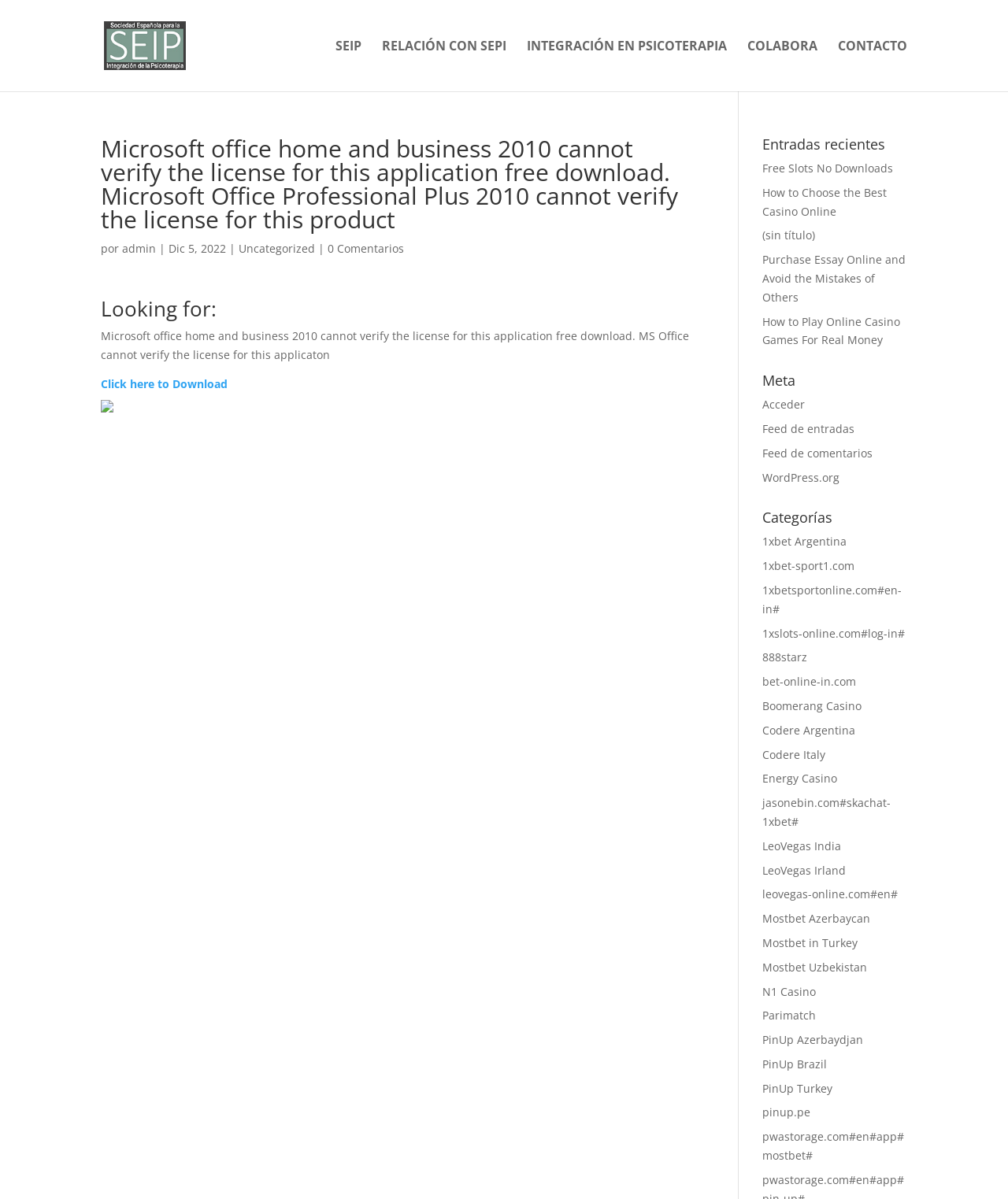Could you identify the text that serves as the heading for this webpage?

Microsoft office home and business 2010 cannot verify the license for this application free download. Microsoft Office Professional Plus 2010 cannot verify the license for this product